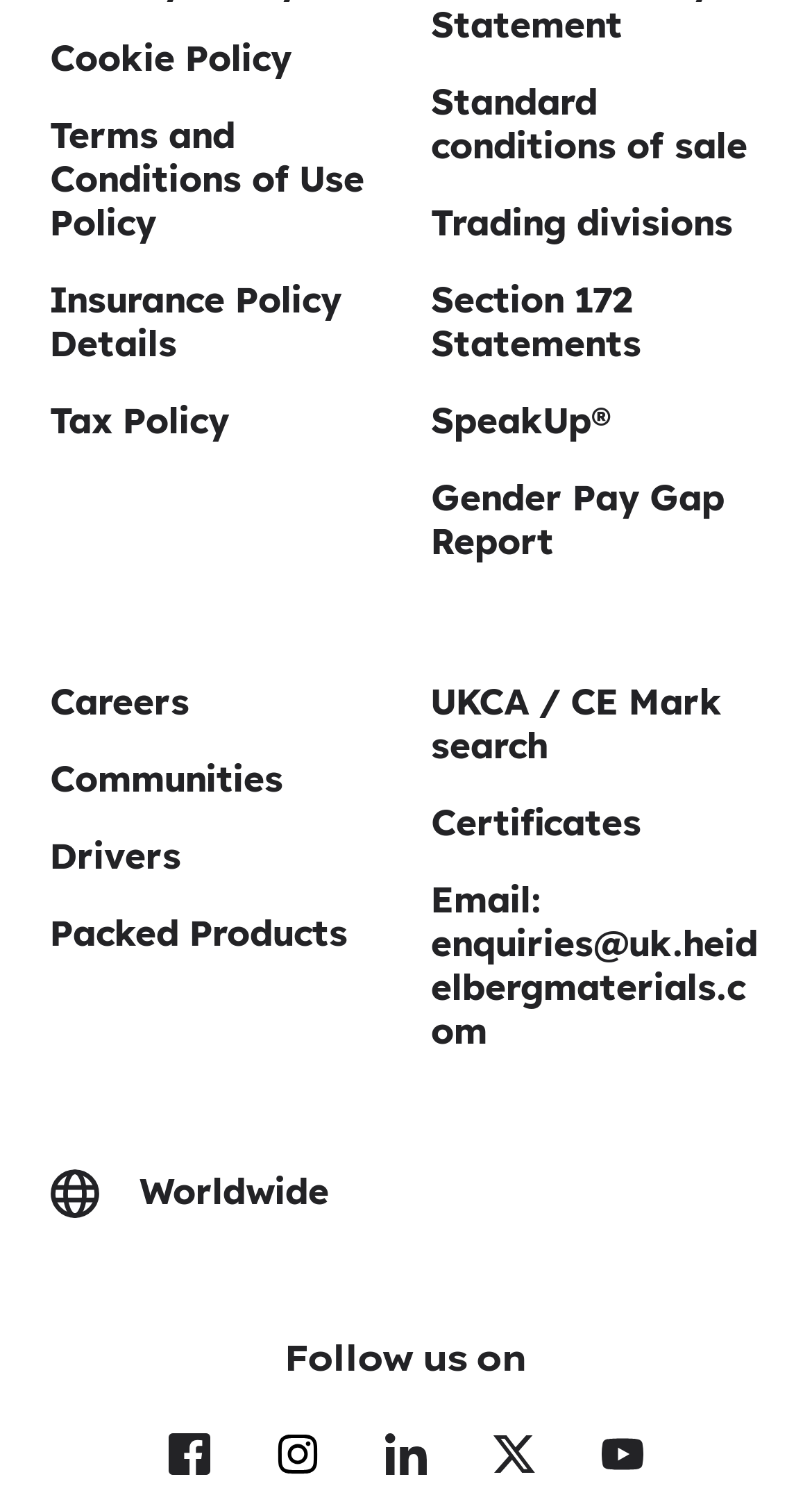Please provide a one-word or phrase answer to the question: 
What is the email address mentioned on the webpage?

enquiries@uk.heidelbergmaterials.com